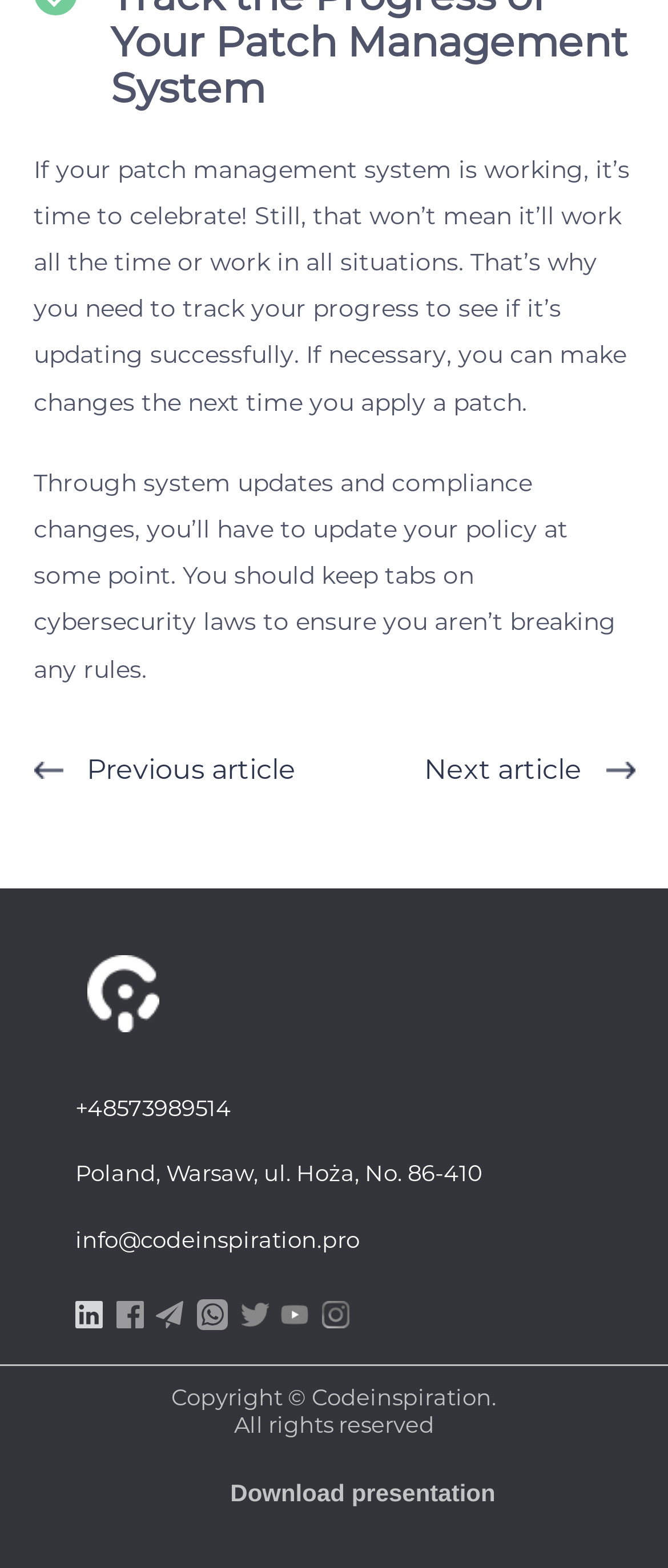What is the company name mentioned?
Give a detailed explanation using the information visible in the image.

The company name 'Codeinspiration' is mentioned in the static text element [182] which displays the copyright information.